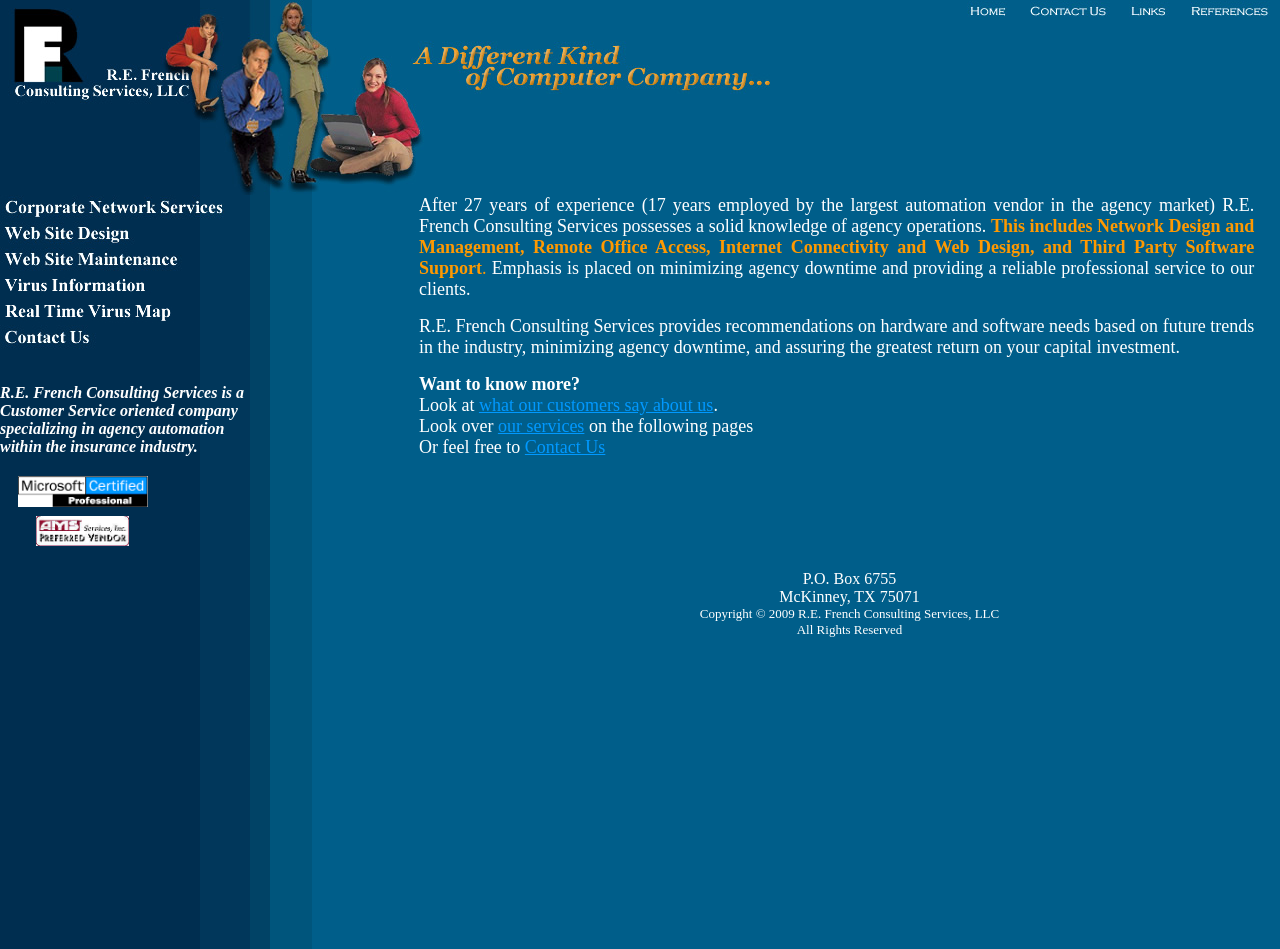Pinpoint the bounding box coordinates of the clickable element to carry out the following instruction: "Read what our customers say about us."

[0.374, 0.416, 0.557, 0.437]